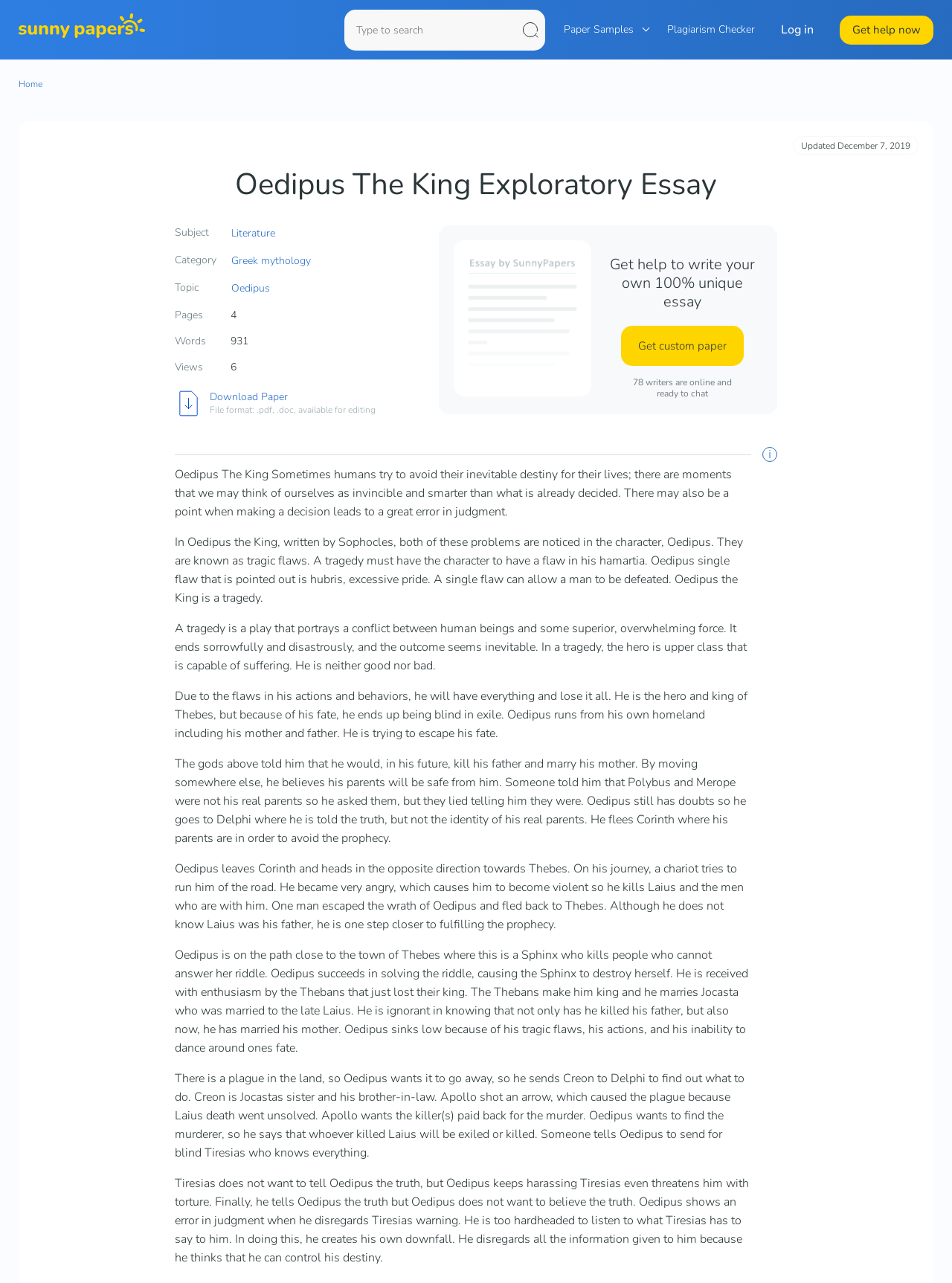Please answer the following question using a single word or phrase: 
How many writers are online and ready to chat?

78